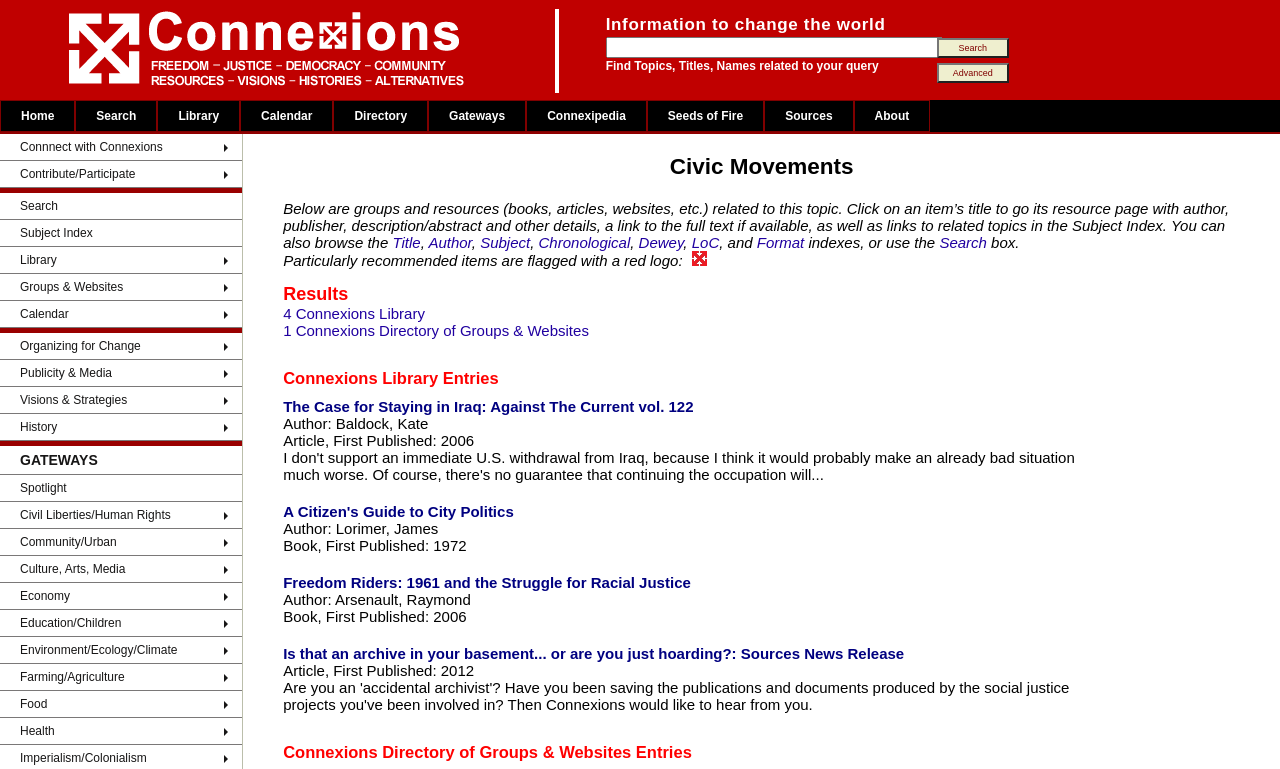Identify the bounding box coordinates of the section to be clicked to complete the task described by the following instruction: "Visit the Connexipedia". The coordinates should be four float numbers between 0 and 1, formatted as [left, top, right, bottom].

[0.411, 0.13, 0.505, 0.172]